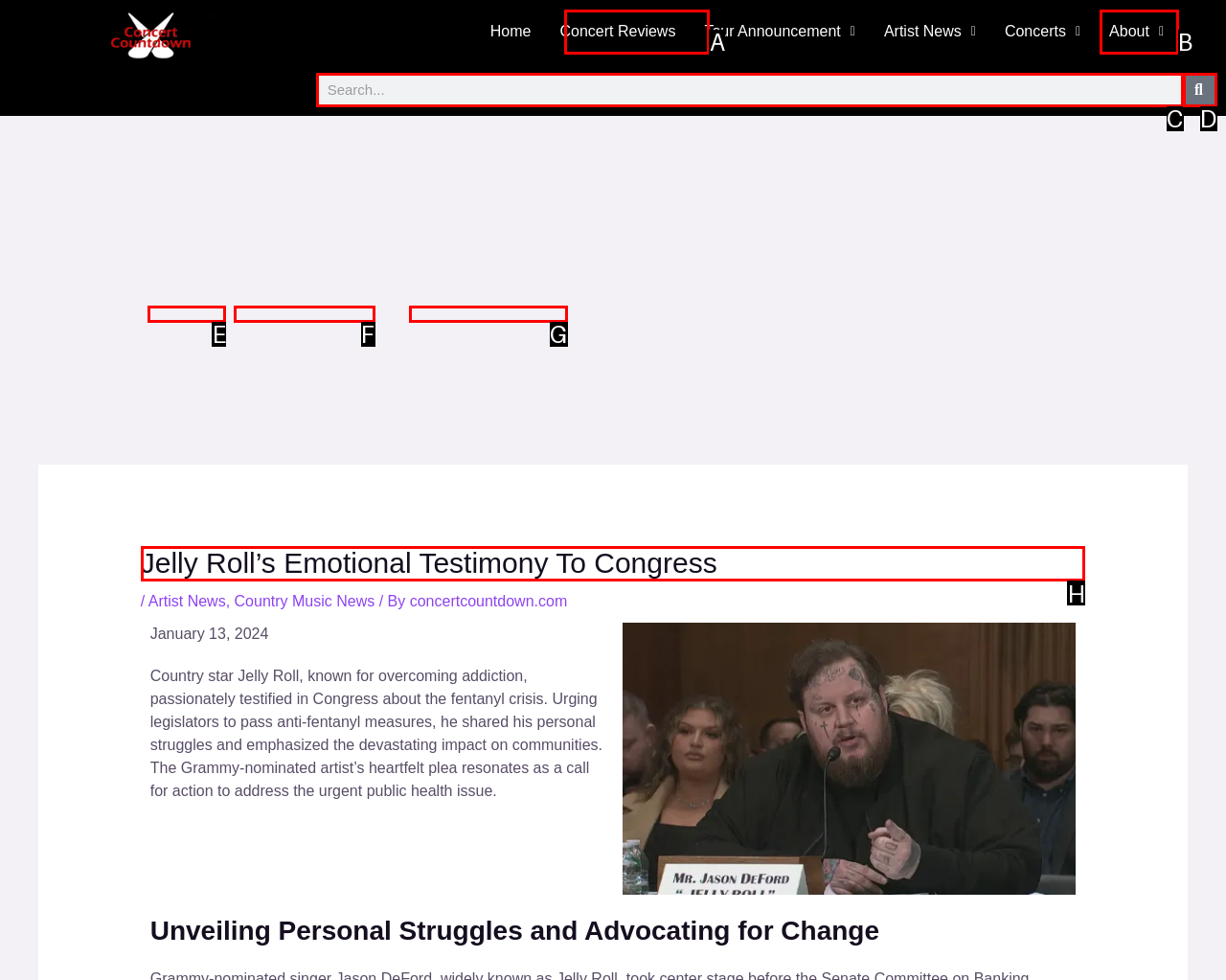Please indicate which HTML element to click in order to fulfill the following task: Read about Jelly Roll's emotional testimony to Congress Respond with the letter of the chosen option.

H